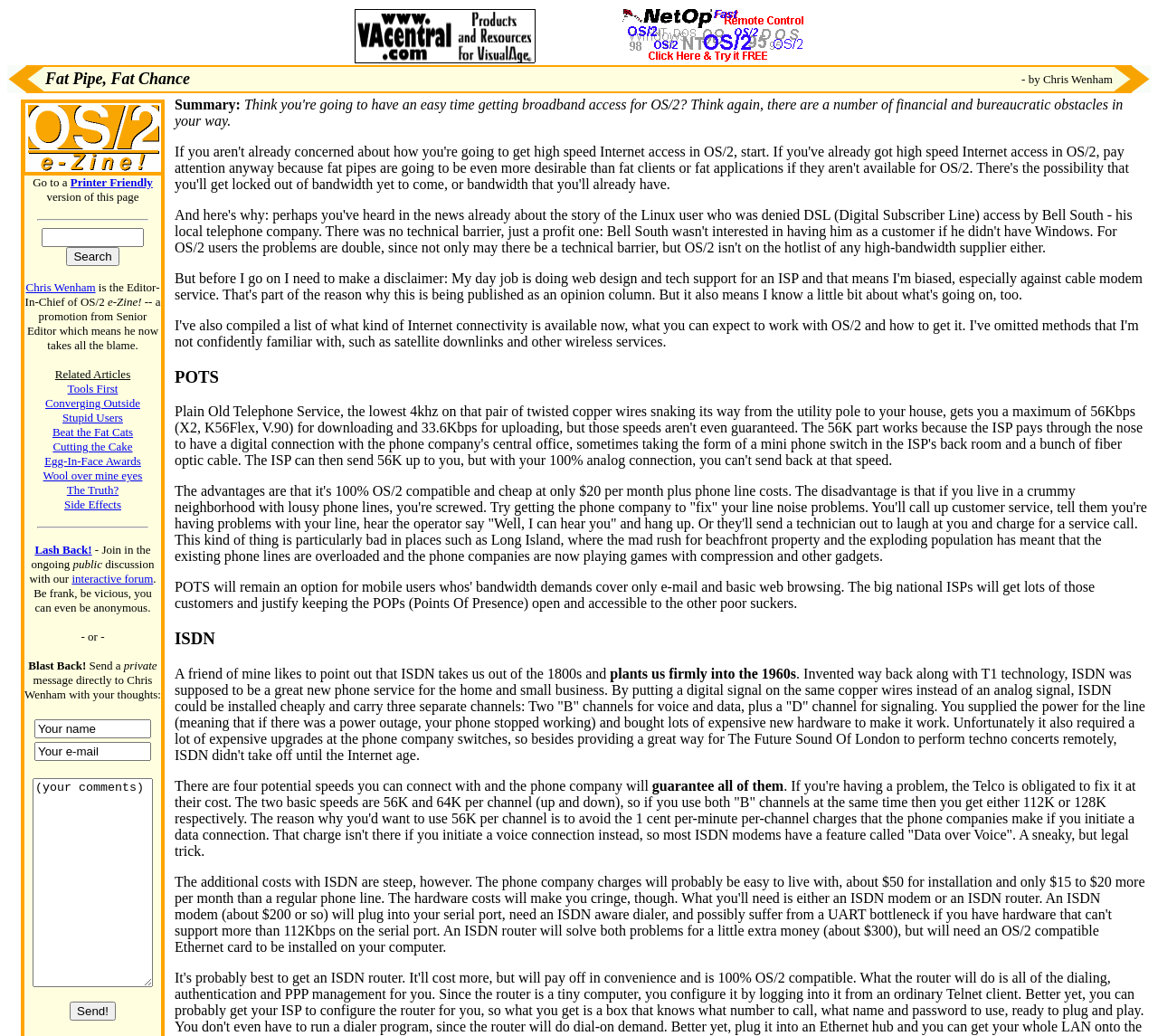Can you determine the bounding box coordinates of the area that needs to be clicked to fulfill the following instruction: "Send a message to Chris Wenham"?

[0.06, 0.967, 0.1, 0.985]